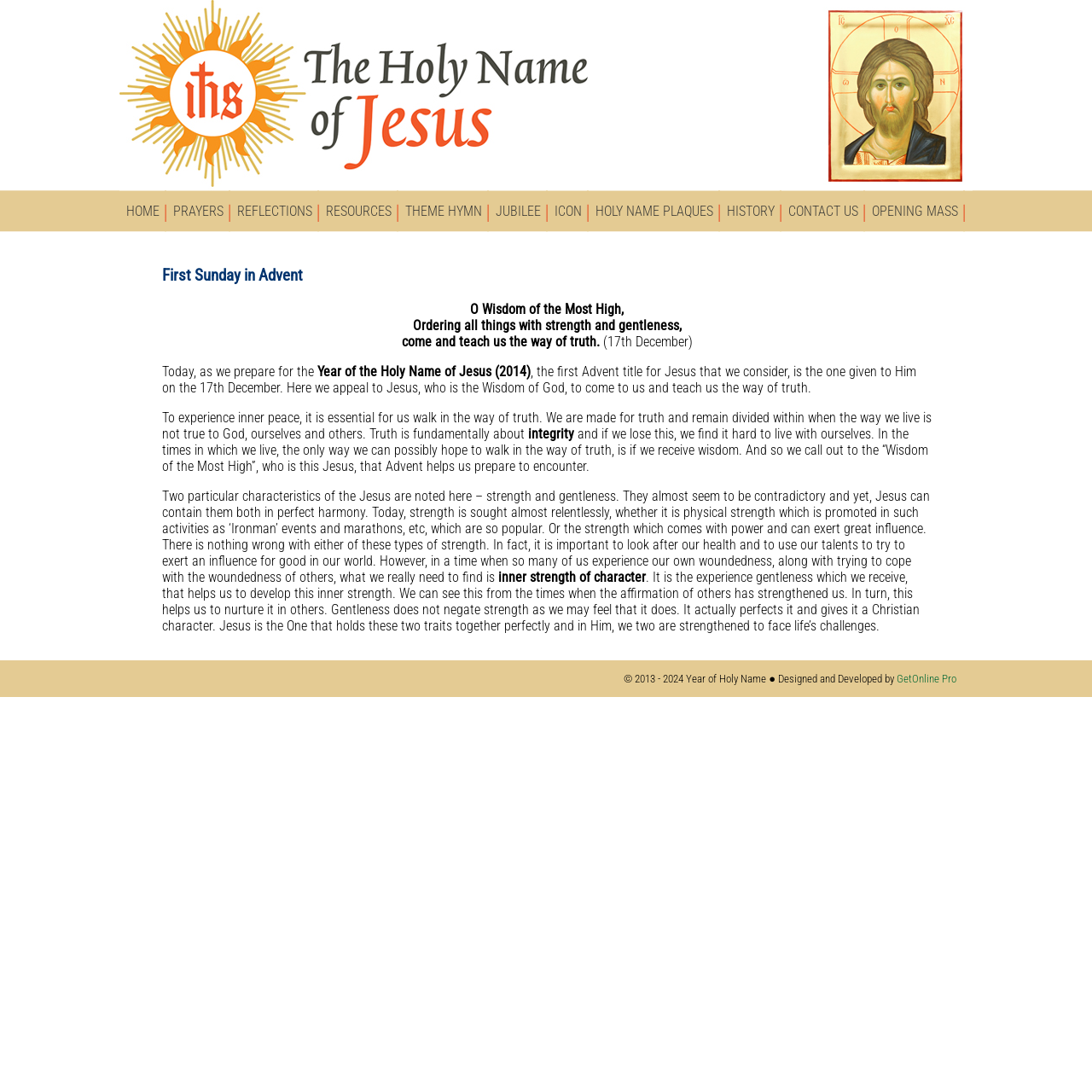Indicate the bounding box coordinates of the clickable region to achieve the following instruction: "Click the GetOnline Pro link."

[0.821, 0.616, 0.876, 0.627]